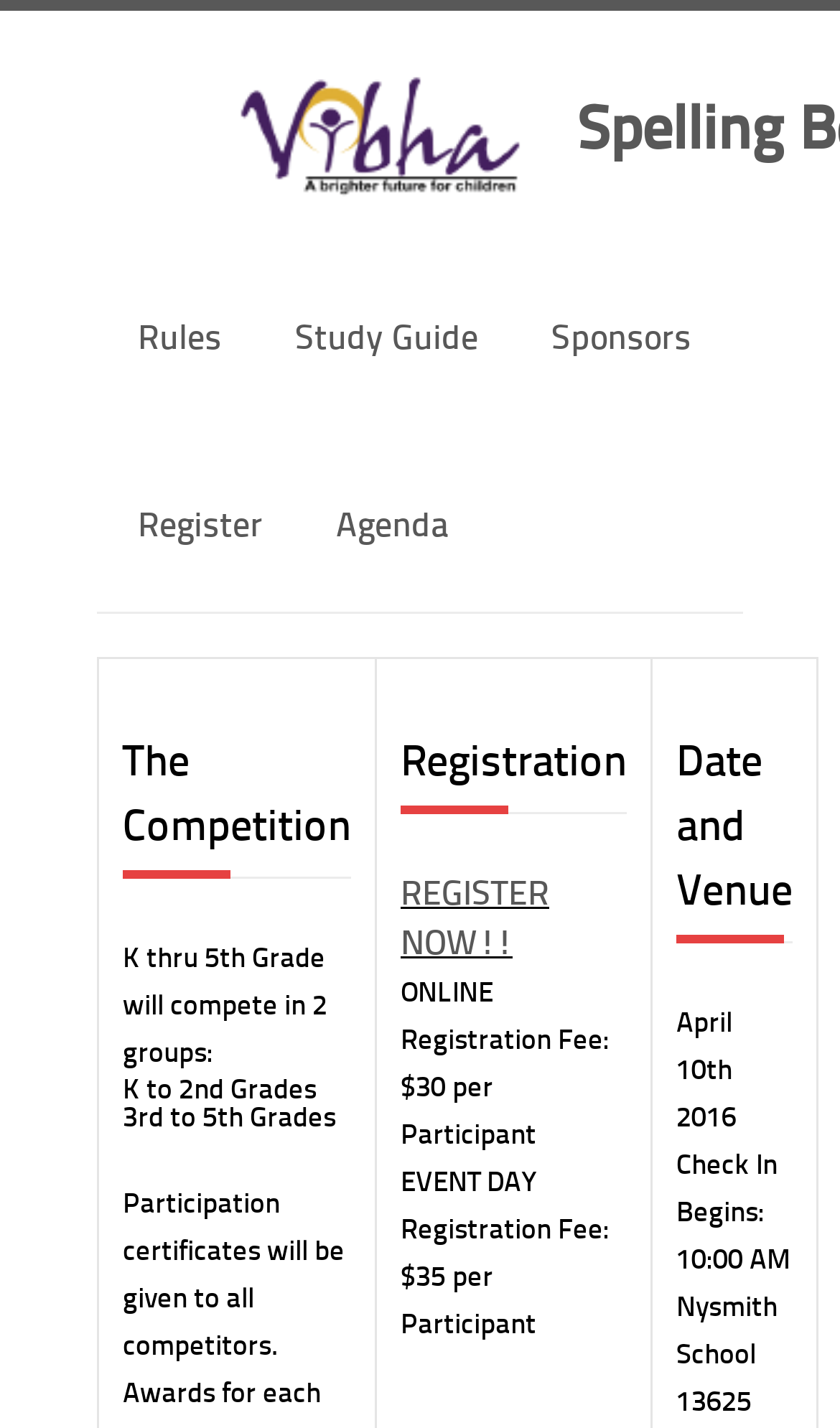What is the name of the organization?
Look at the image and answer the question with a single word or phrase.

Vibha